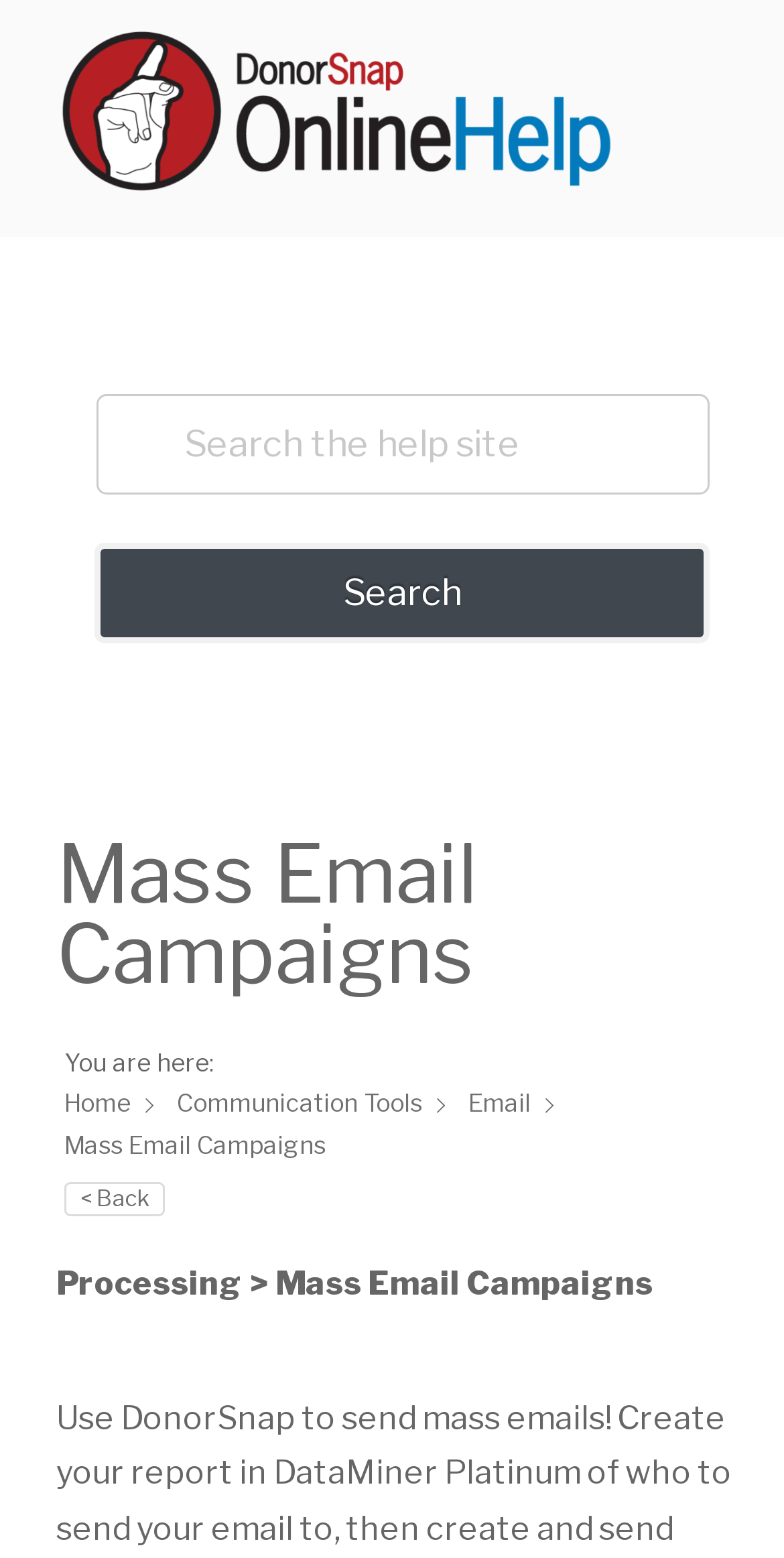Given the description "parent_node: DONORSNAP SUPPORT", determine the bounding box of the corresponding UI element.

[0.077, 0.019, 0.847, 0.133]